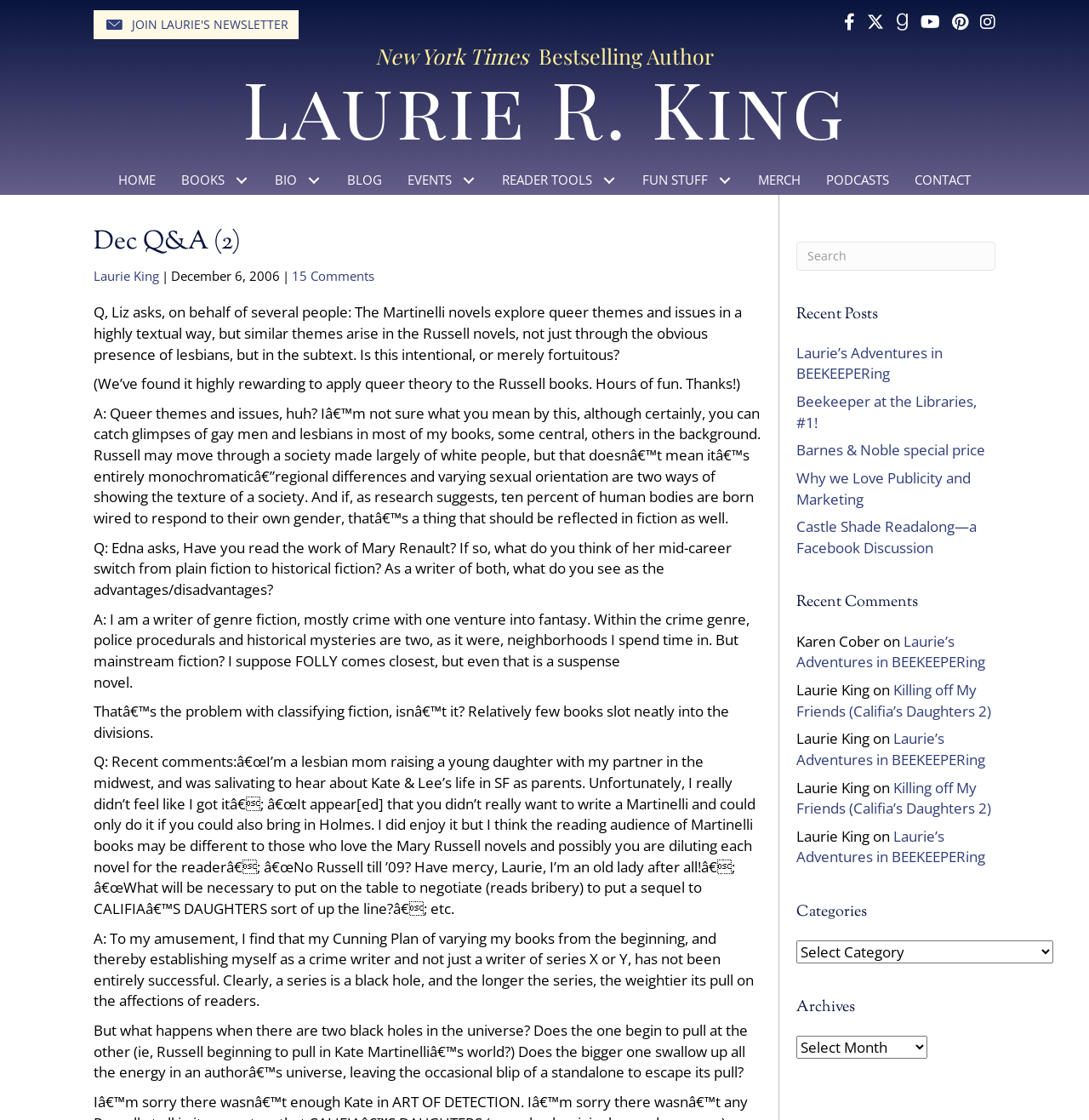Create a detailed description of the webpage's content and layout.

This webpage is about author Laurie R. King, featuring her Q&A session, books, and blog. At the top, there is a button to join her newsletter and a heading that reads "New York Times Bestselling Author" with a link to her name. Below this, there is a navigation menu with links to her home page, books, bio, blog, events, reader tools, fun stuff, merchandise, podcasts, and contact information.

The main content of the page is a Q&A session, where Laurie King answers questions from readers. The questions and answers are presented in a block of text, with each question and answer separated by a line break. The questions cover topics such as her writing style, her characters, and her inspiration.

To the right of the Q&A session, there are three complementary sections. The first section displays recent posts, with links to articles such as "Laurie's Adventures in BEEKEEPERing" and "Barnes & Noble special price". The second section shows recent comments, with names and links to the articles they commented on. The third section displays categories, with a dropdown menu to select from. Below this, there is an archives section with a dropdown menu to select from.

At the very bottom of the page, there is a search bar where users can search for specific content on the website.